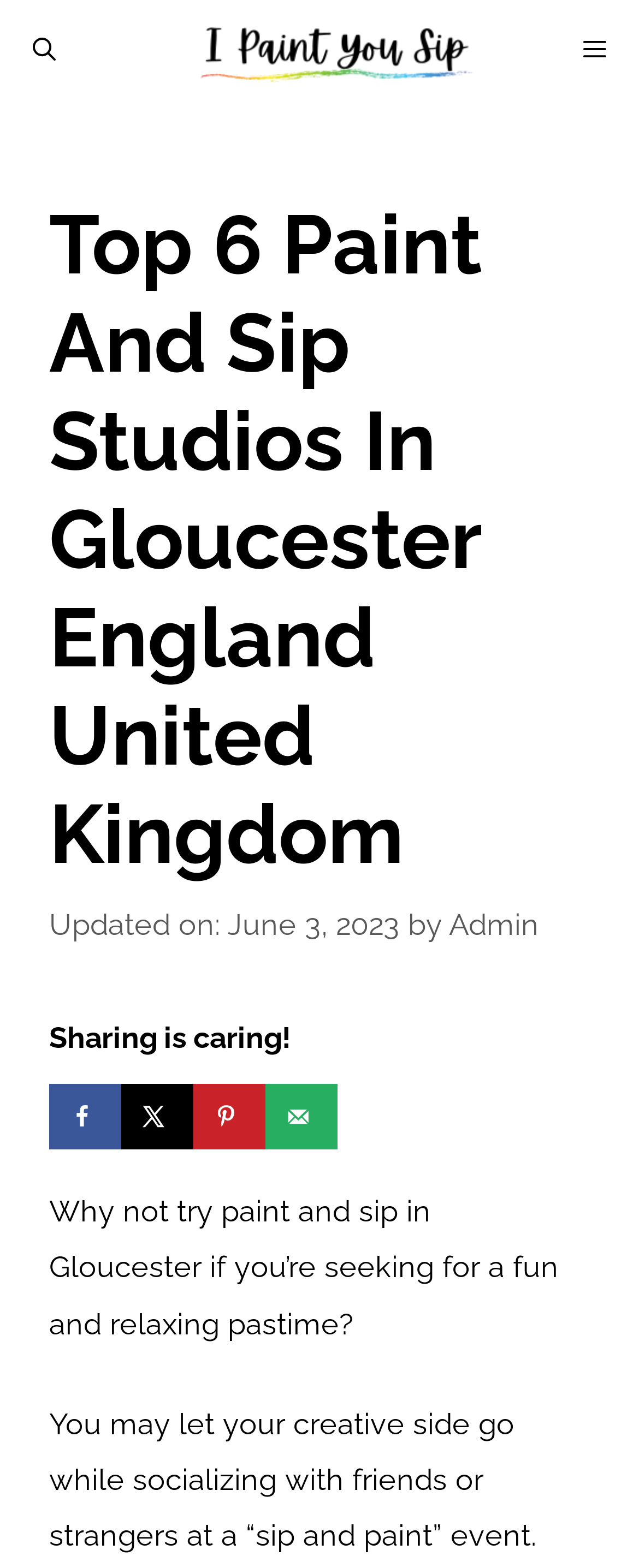Indicate the bounding box coordinates of the element that must be clicked to execute the instruction: "Visit 'I Paint You Sip' website". The coordinates should be given as four float numbers between 0 and 1, i.e., [left, top, right, bottom].

[0.312, 0.0, 0.739, 0.063]